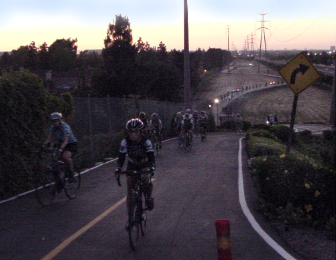Please study the image and answer the question comprehensively:
What is the purpose of the road sign?

The road sign to the right of the image suggests a curve ahead, emphasizing the trail's winding nature, which is the purpose of the road sign.